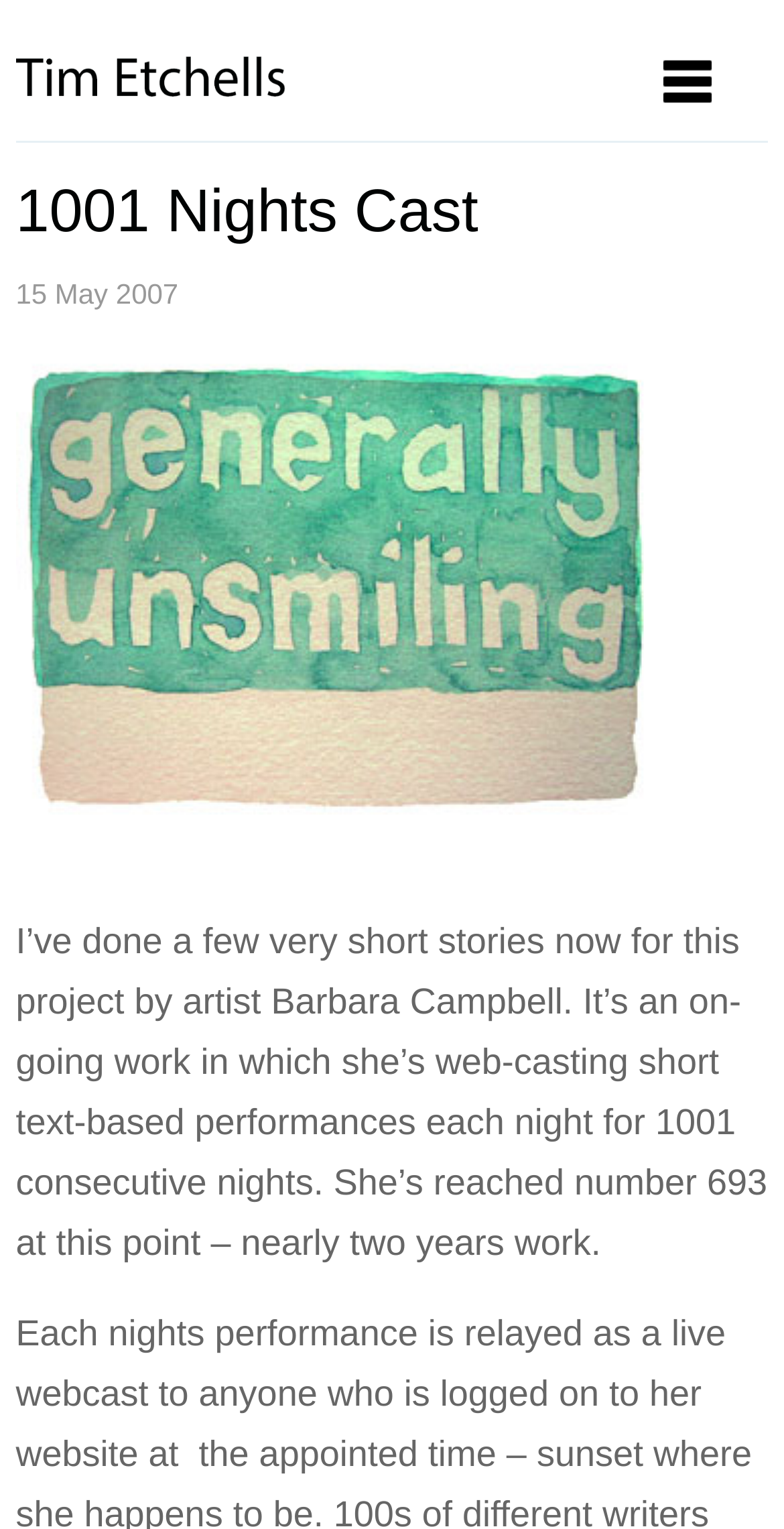What is the project mentioned on the webpage about?
Kindly offer a comprehensive and detailed response to the question.

The project mentioned on the webpage is about web-casting short text-based performances, as described in the static text element below the header section, which mentions that the artist Barbara Campbell is web-casting short text-based performances each night for 1001 consecutive nights.